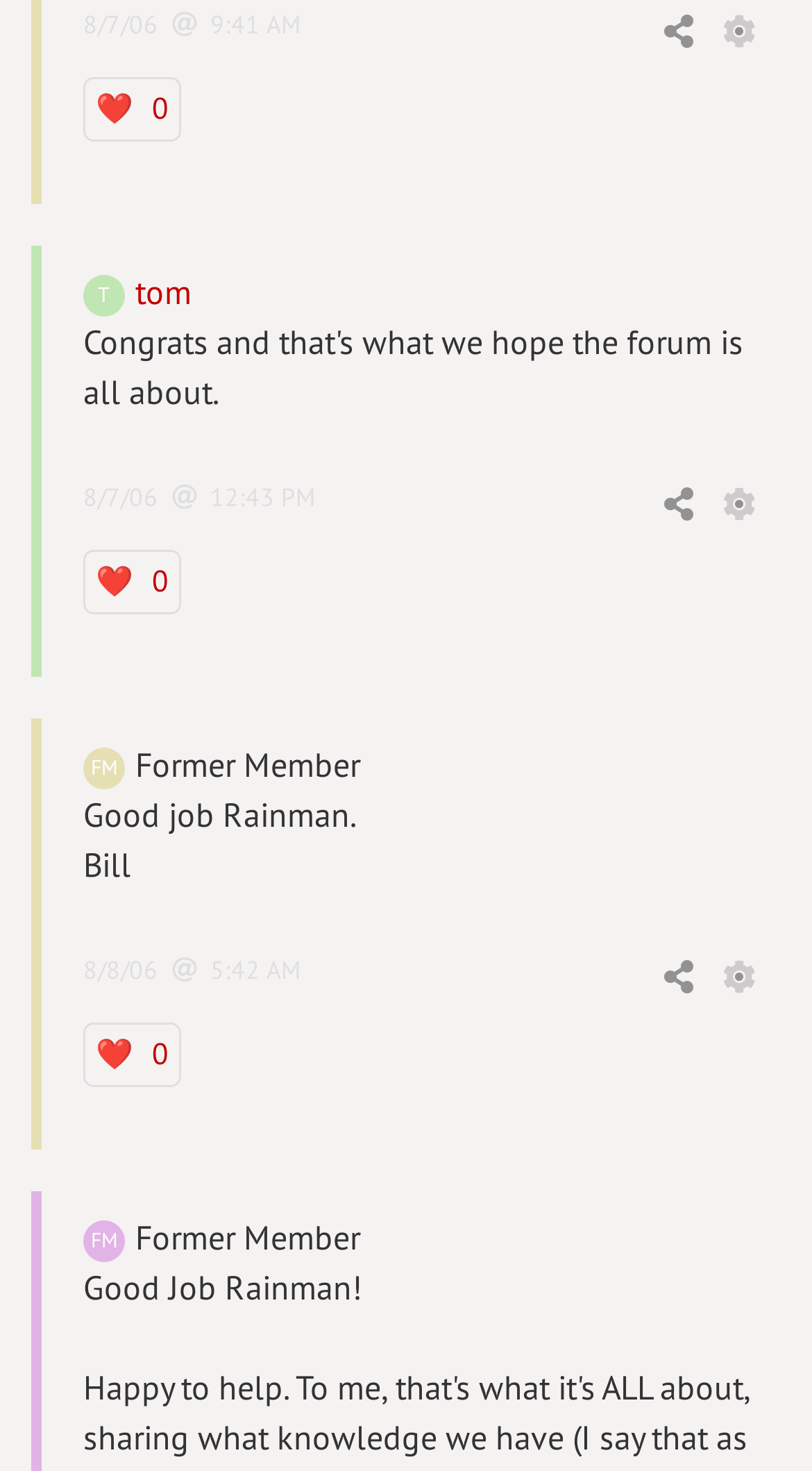Based on the image, give a detailed response to the question: How many likes does the first post have?

The first post has 0 likes which can be found in the link element with the text '0' and a heart icon.